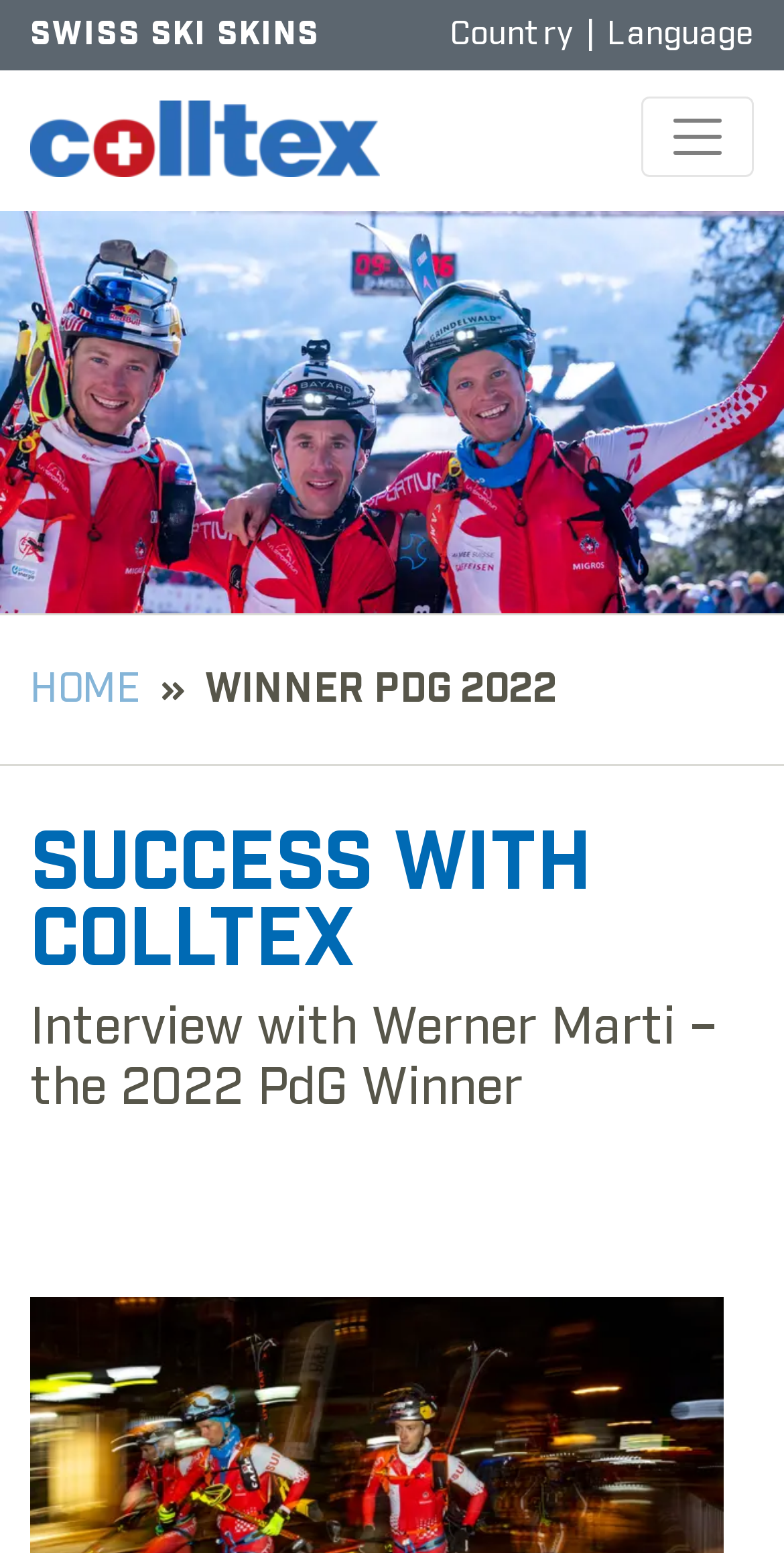Find and provide the bounding box coordinates for the UI element described here: "Language". The coordinates should be given as four float numbers between 0 and 1: [left, top, right, bottom].

[0.774, 0.012, 0.962, 0.032]